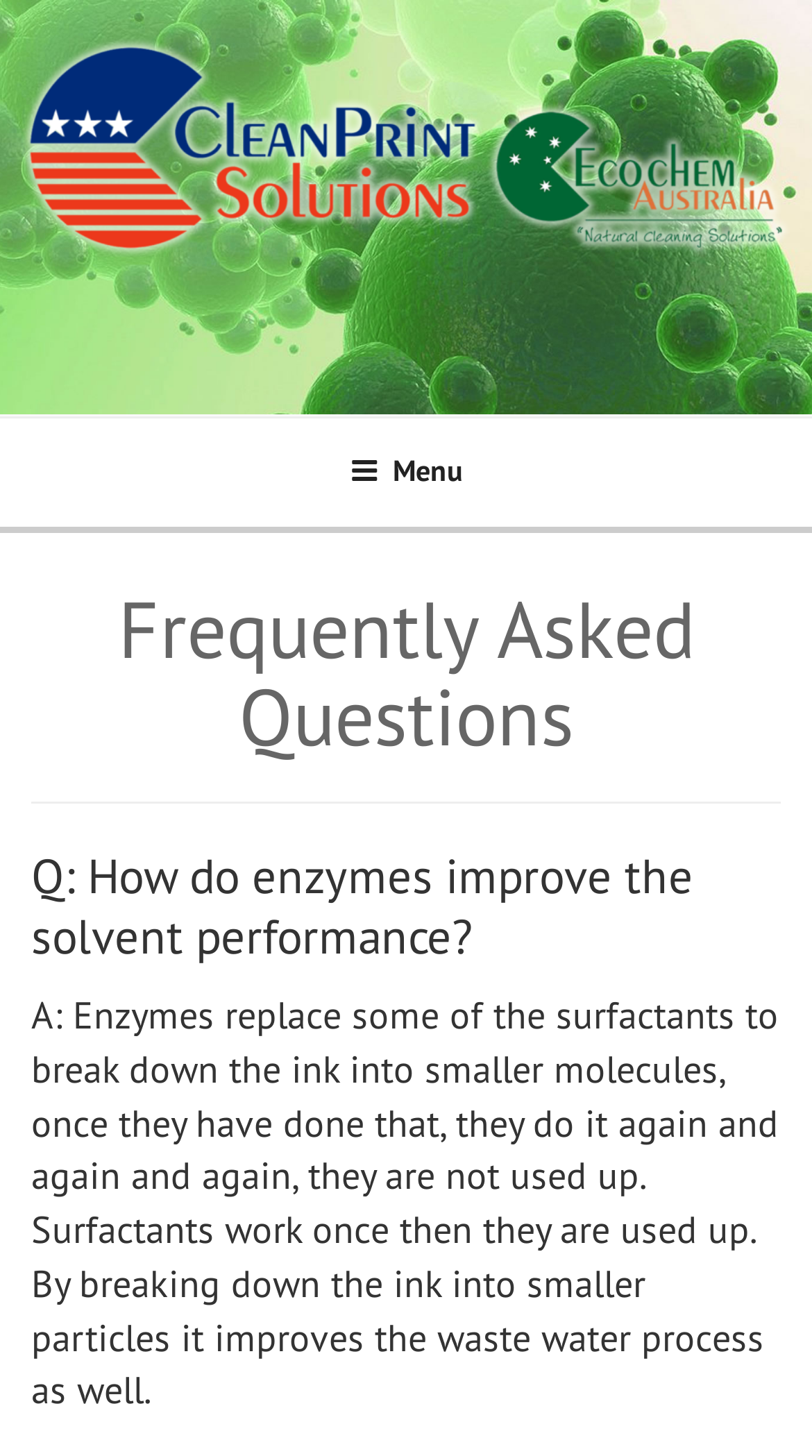Using the description: "alt="CleanPrint Solutions"", identify the bounding box of the corresponding UI element in the screenshot.

[0.0, 0.026, 1.0, 0.221]